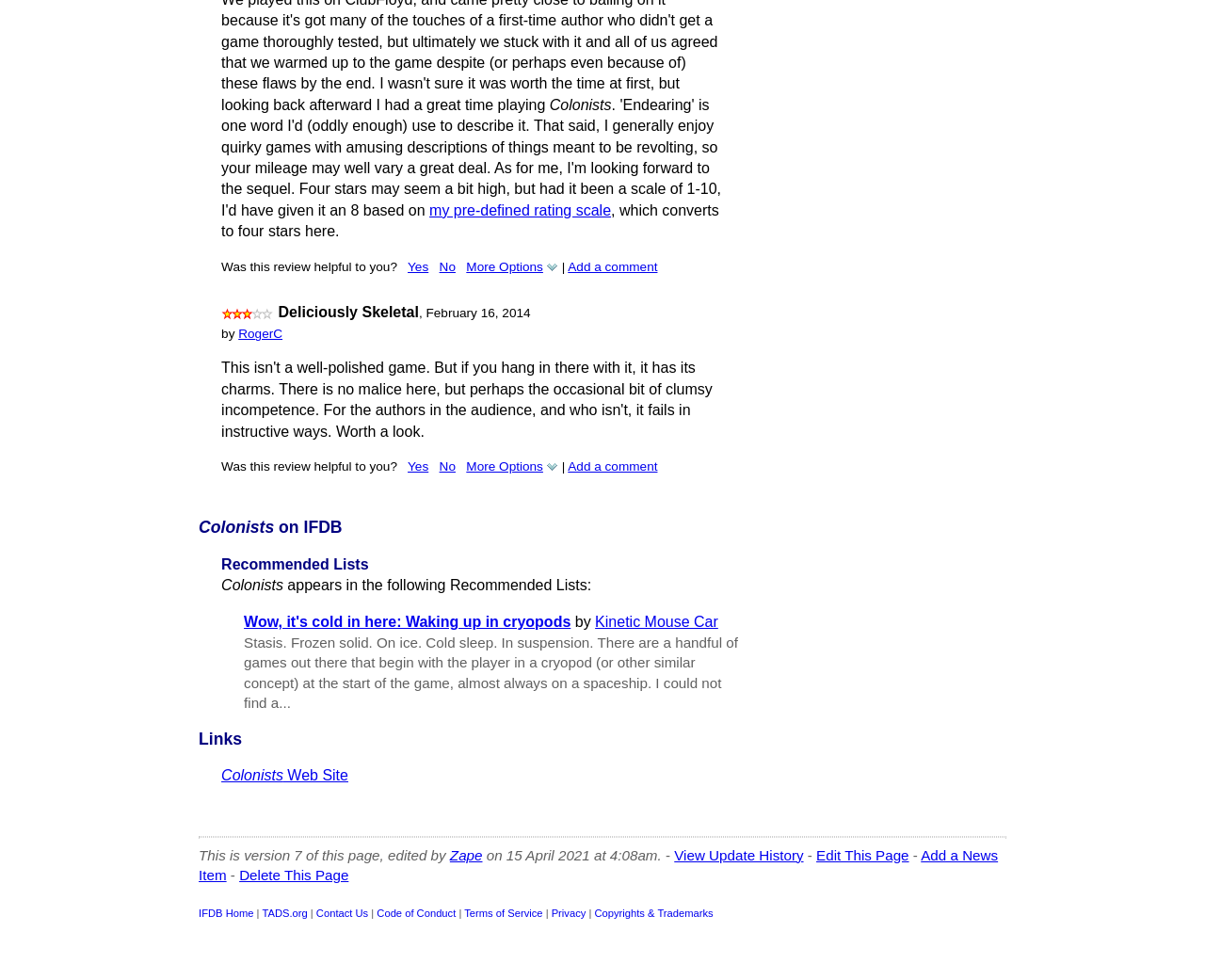Please identify the bounding box coordinates of the element's region that I should click in order to complete the following instruction: "Click on 'Yes' to indicate if the review was helpful". The bounding box coordinates consist of four float numbers between 0 and 1, i.e., [left, top, right, bottom].

[0.338, 0.265, 0.356, 0.279]